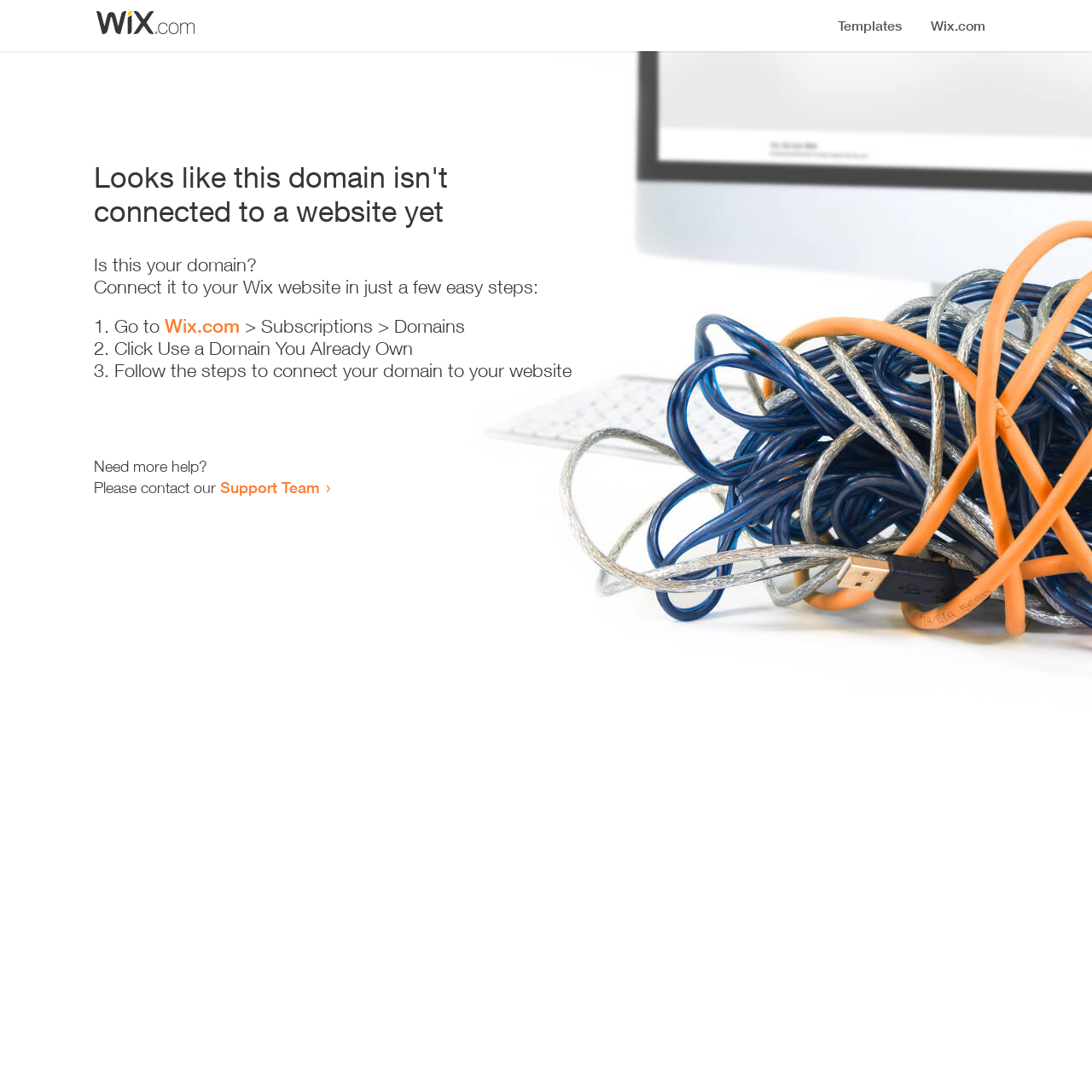Using the element description: "Support Team", determine the bounding box coordinates. The coordinates should be in the format [left, top, right, bottom], with values between 0 and 1.

[0.202, 0.438, 0.293, 0.455]